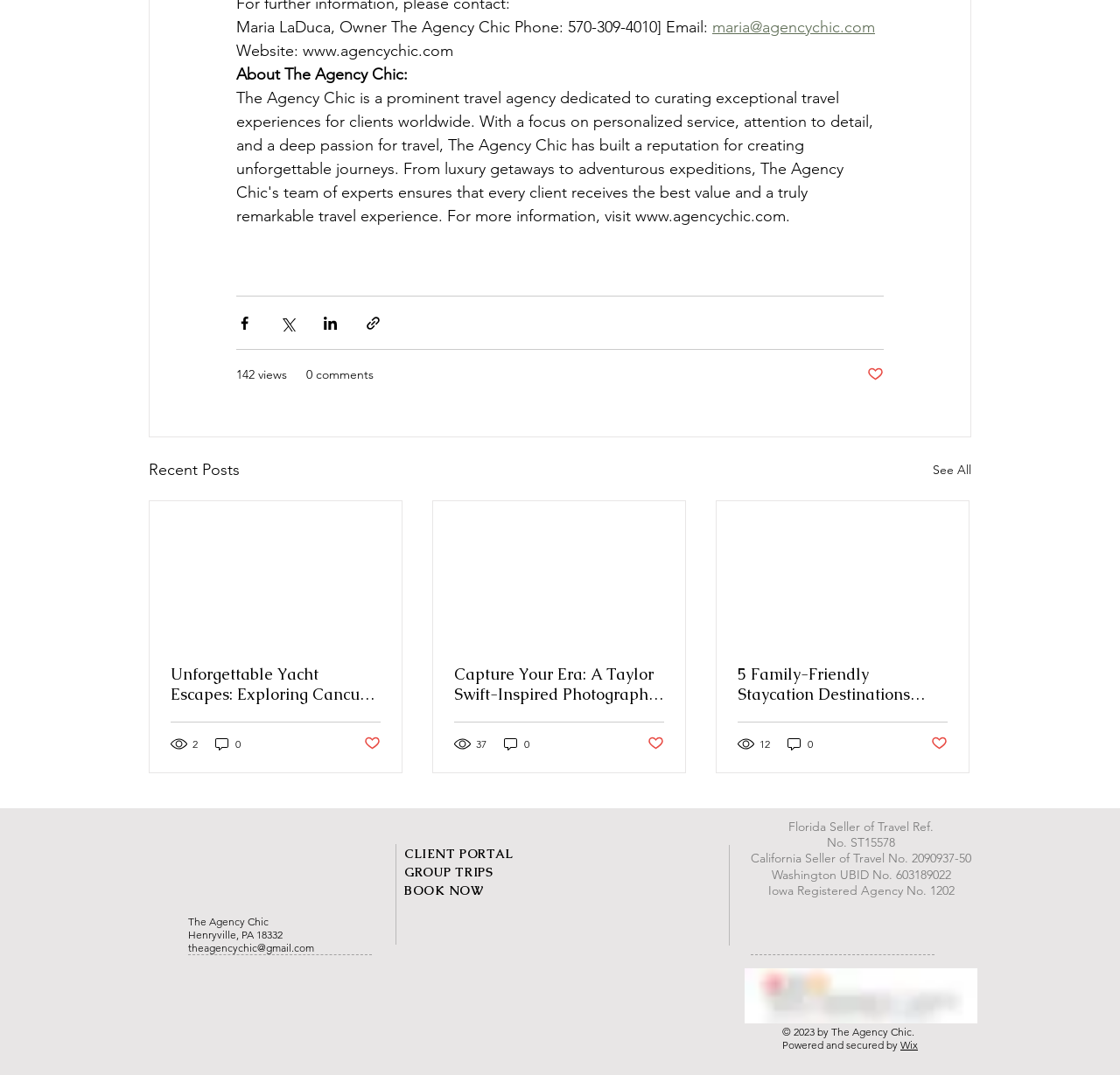Please locate the bounding box coordinates of the element's region that needs to be clicked to follow the instruction: "Contact via email". The bounding box coordinates should be provided as four float numbers between 0 and 1, i.e., [left, top, right, bottom].

[0.636, 0.016, 0.781, 0.034]